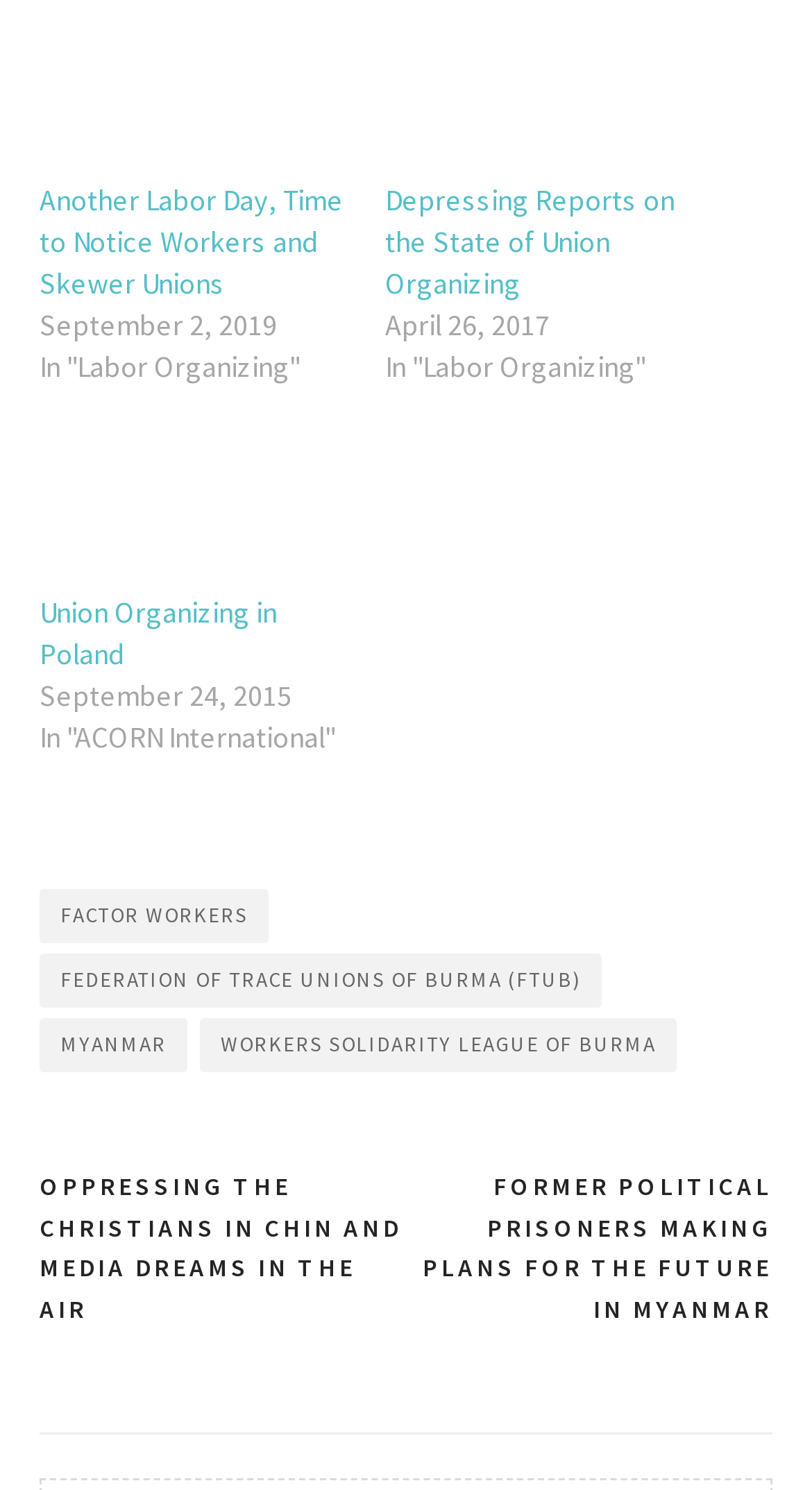Identify the bounding box coordinates of the element to click to follow this instruction: 'Learn about 'Union Organizing in Poland''. Ensure the coordinates are four float values between 0 and 1, provided as [left, top, right, bottom].

[0.049, 0.396, 0.423, 0.452]